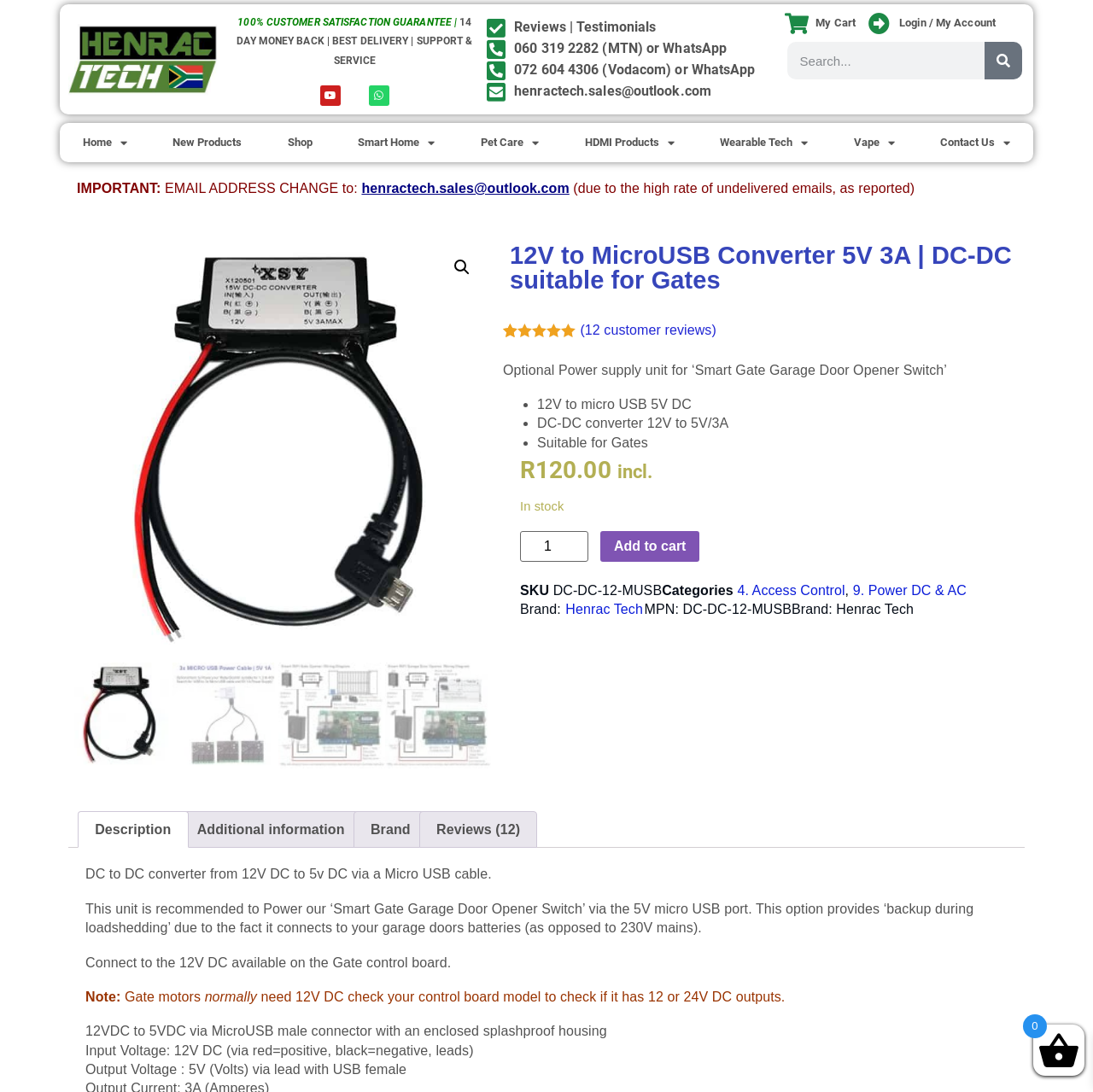Specify the bounding box coordinates of the element's area that should be clicked to execute the given instruction: "Add to cart". The coordinates should be four float numbers between 0 and 1, i.e., [left, top, right, bottom].

[0.549, 0.486, 0.64, 0.514]